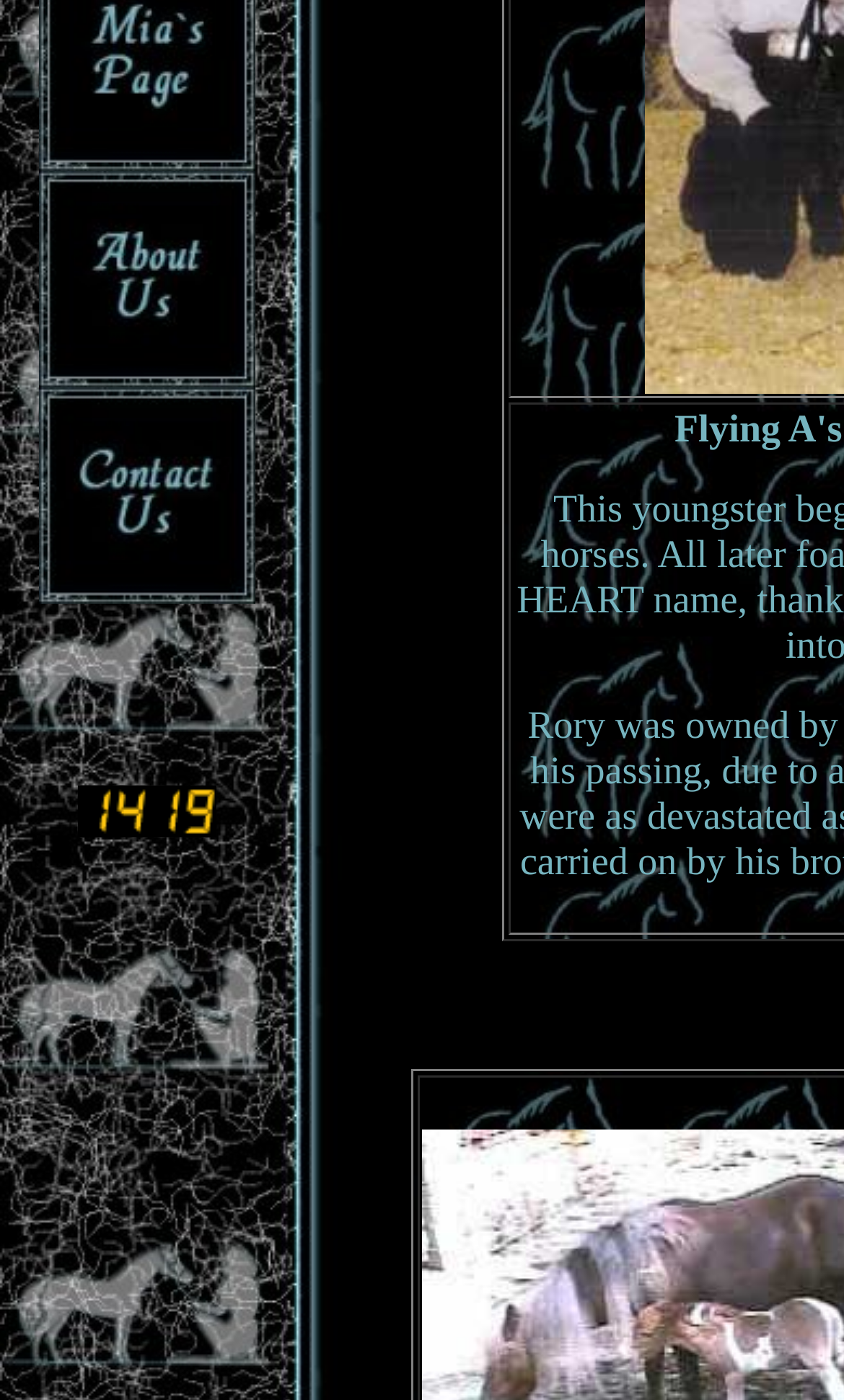Provide your answer in a single word or phrase: 
How many images are on the webpage?

5